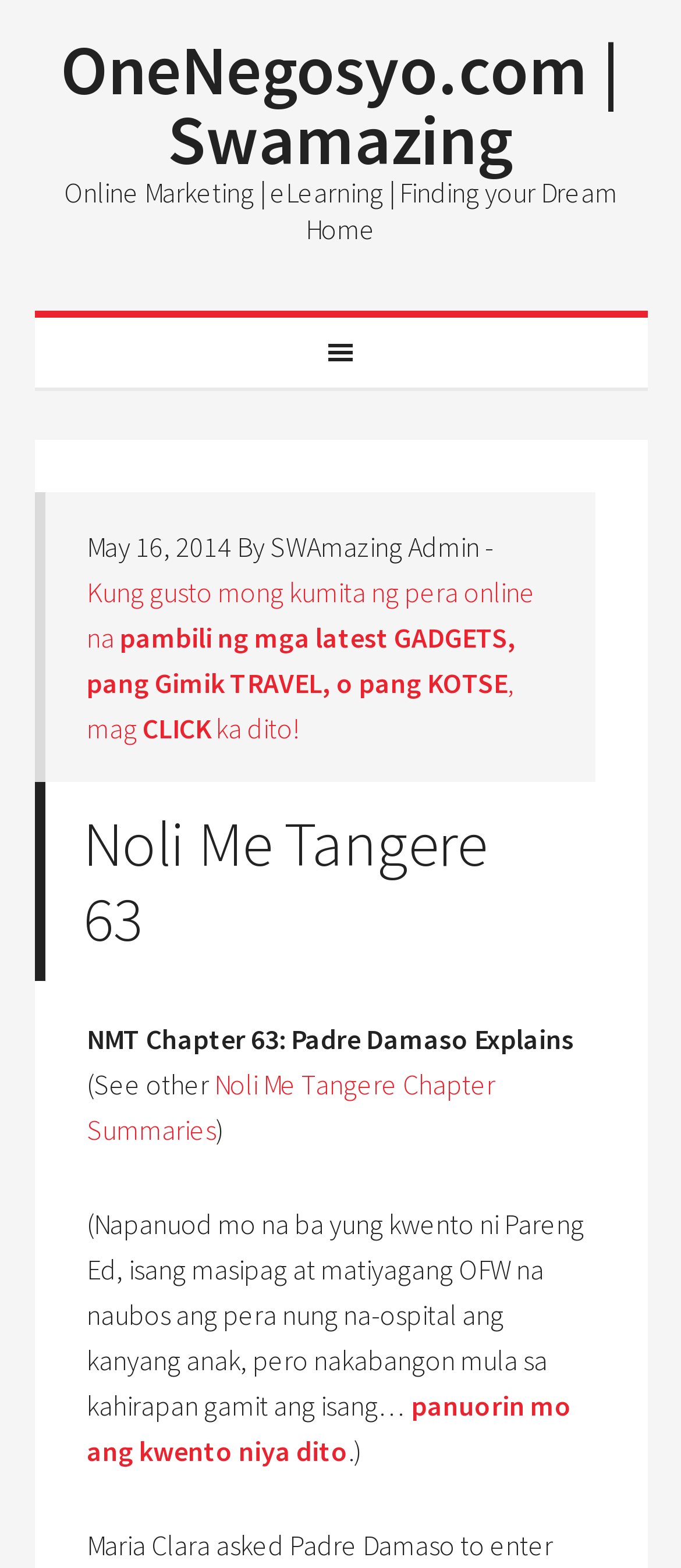From the image, can you give a detailed response to the question below:
What is the title of the chapter?

I found the title of the chapter by looking at the heading element in the navigation section, which contains the static text 'Noli Me Tangere 63'.